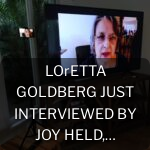Write a descriptive caption for the image, covering all notable aspects.

The image features a scene from a virtual interview with author Loretta Goldberg, prominently displayed on a large screen. In the foreground, Loretta's face is clearly visible, engaging the audience as she speaks. The background suggests a comfortable setting, possibly at home, with greenery subtly framing the scene. The text overlay announces the nature of the event: "Loretta Goldberg just interviewed by Joy Held,...", highlighting the significance of the moment. This image captures the essence of a contemporary author interview, blending personal engagement with the immediacy of digital communication.